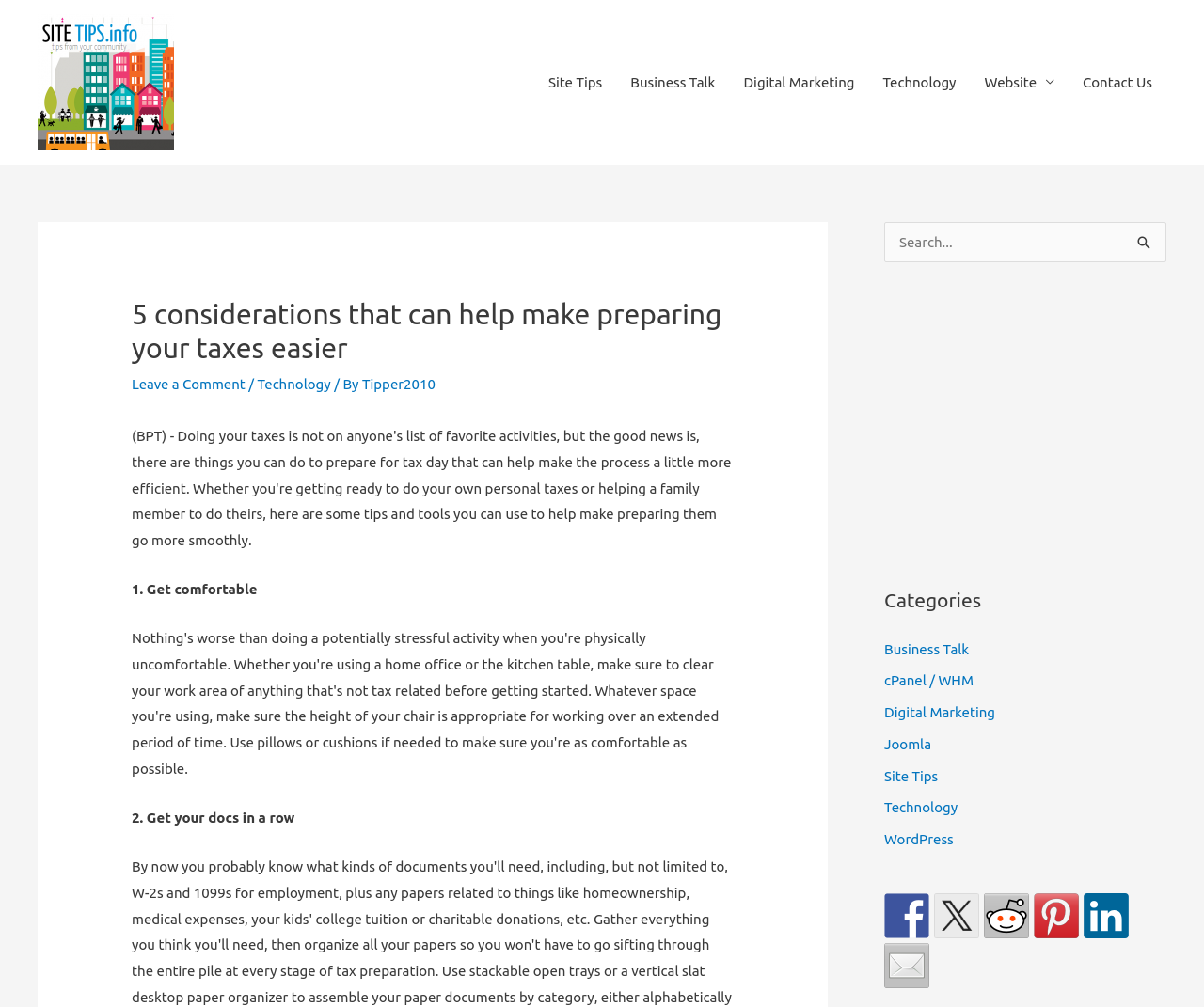Please identify the bounding box coordinates of the element that needs to be clicked to perform the following instruction: "Check the privacy policy".

None